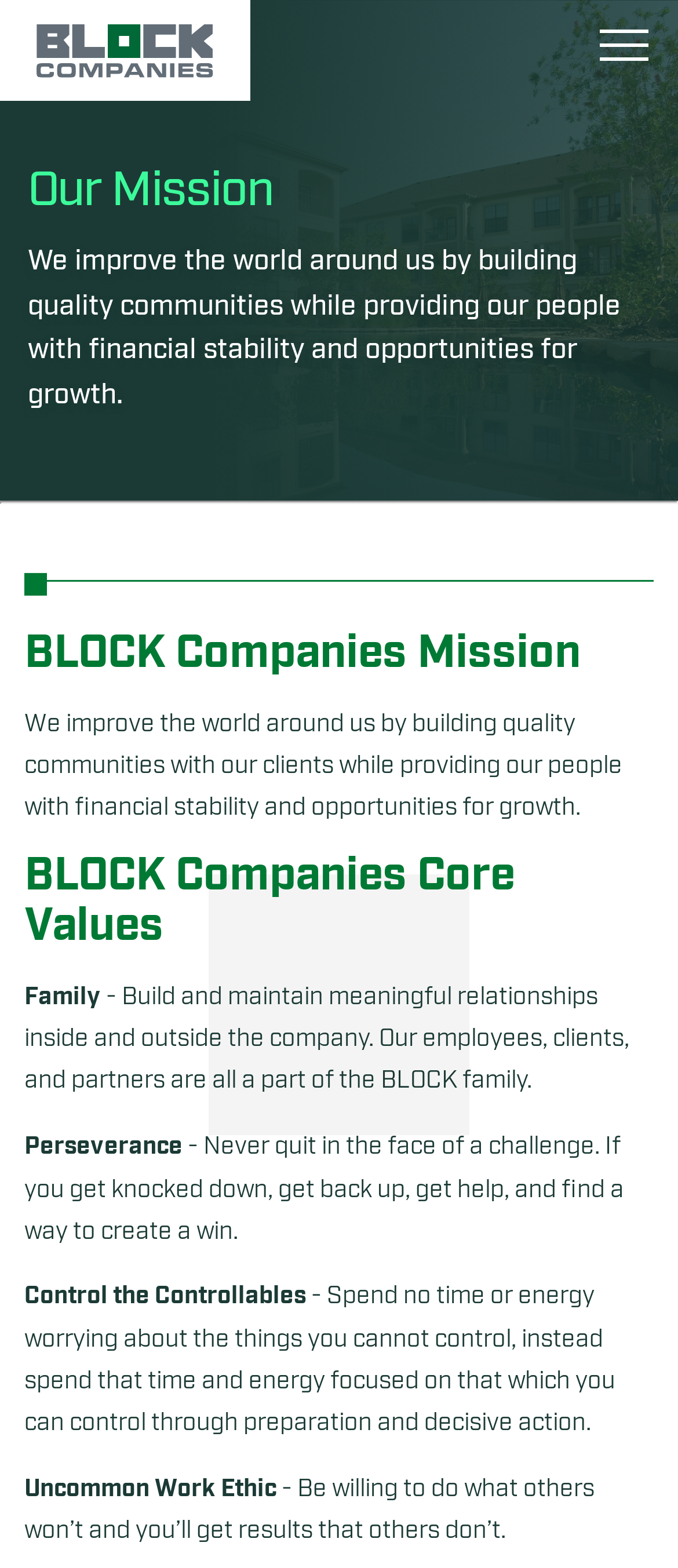Determine the bounding box coordinates of the UI element described below. Use the format (top-left x, top-left y, bottom-right x, bottom-right y) with floating point numbers between 0 and 1: alt="Block Companies"

[0.0, 0.0, 0.369, 0.064]